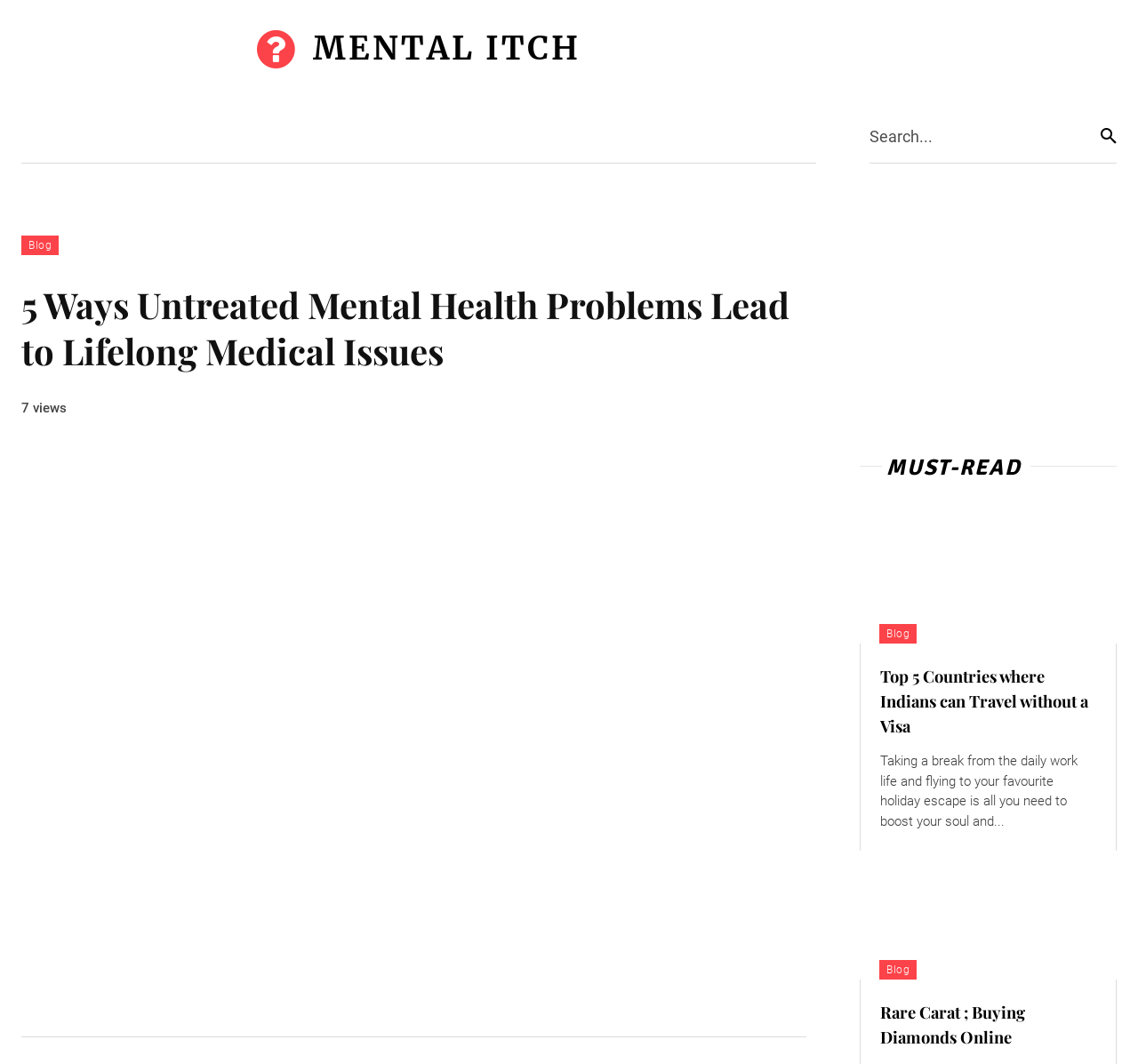What is the main topic of this webpage?
Refer to the image and respond with a one-word or short-phrase answer.

Mental Health